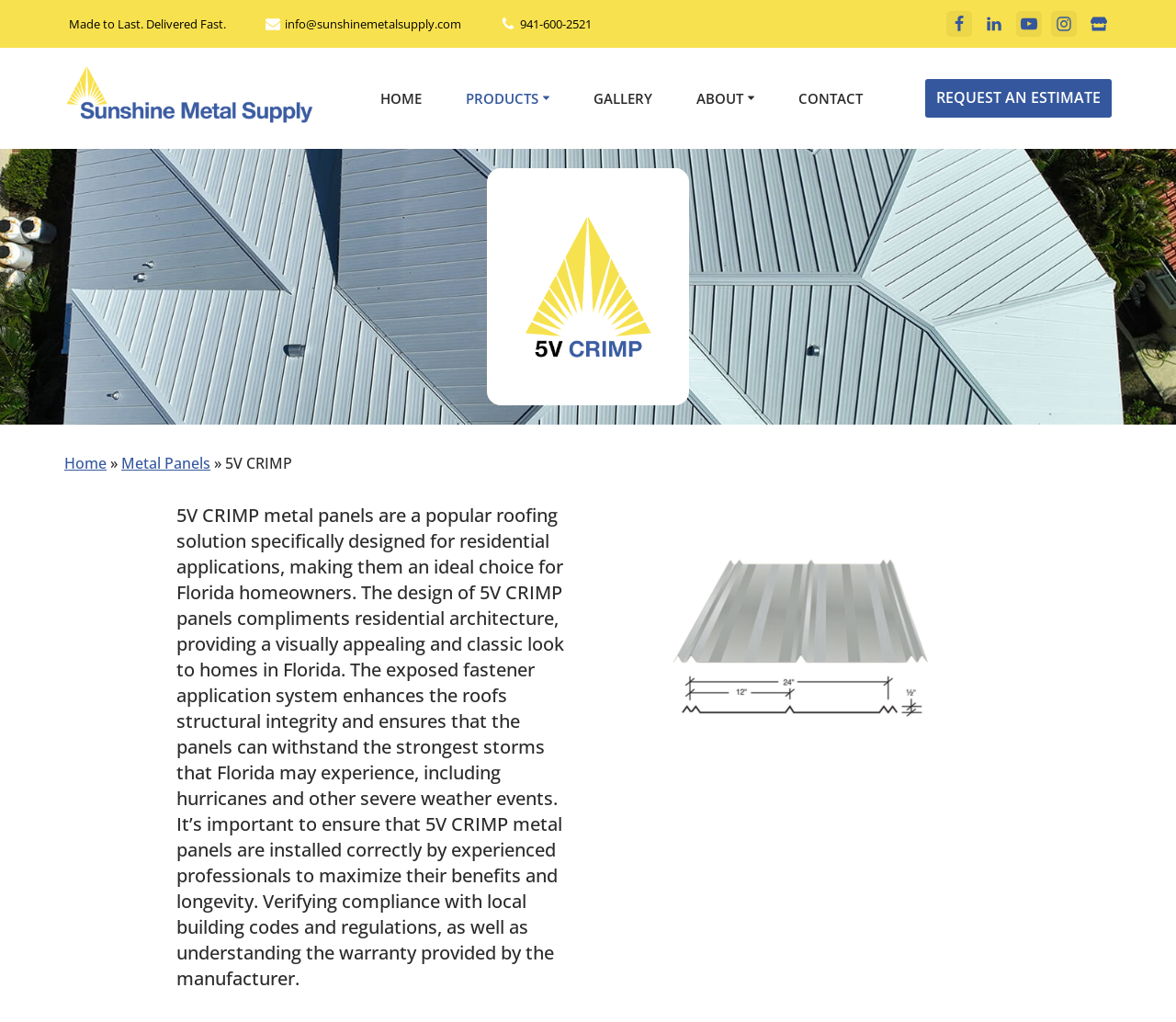Identify the bounding box coordinates of the region I need to click to complete this instruction: "Click the 'REQUEST AN ESTIMATE' link".

[0.787, 0.077, 0.945, 0.115]